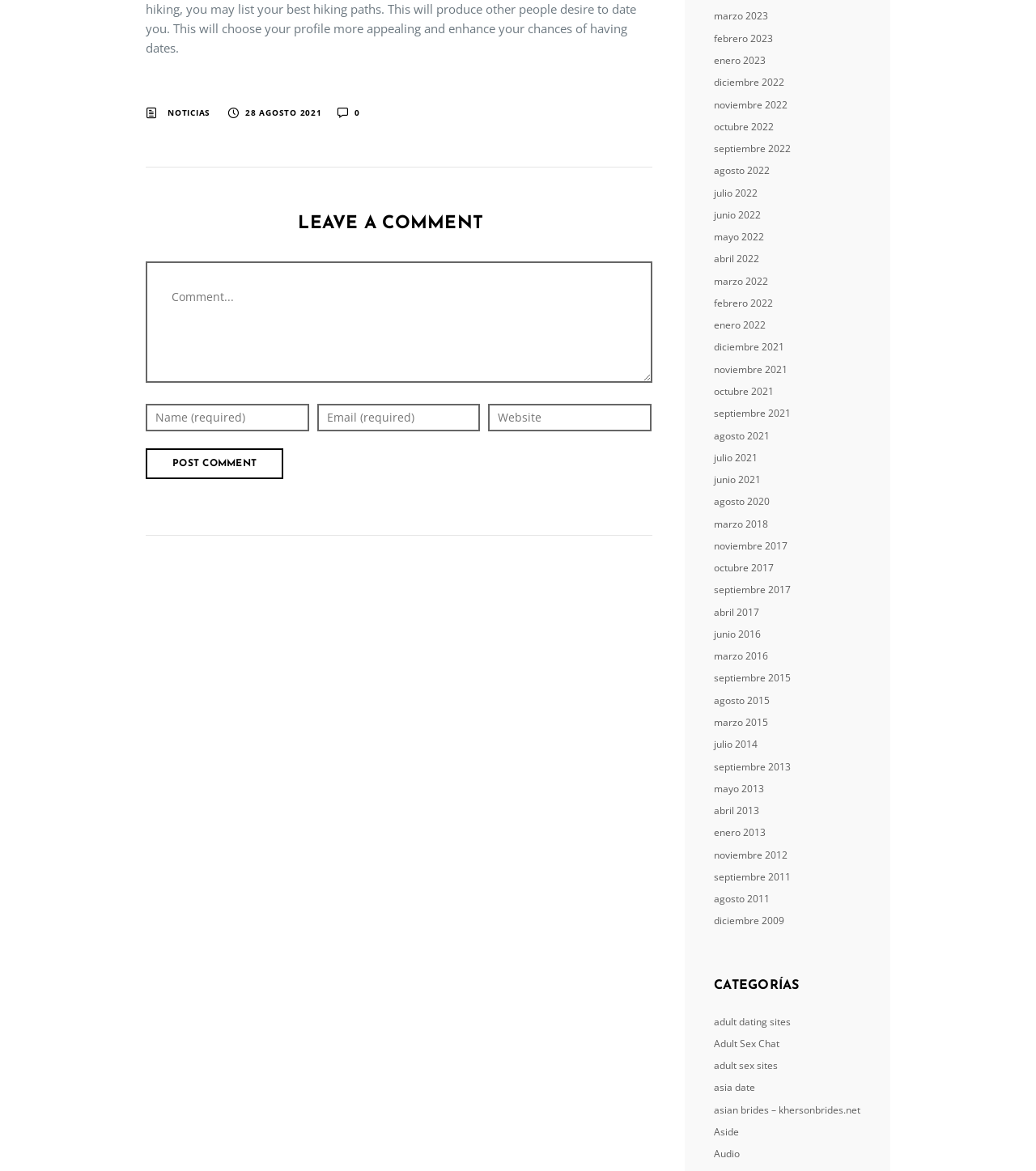Can you find the bounding box coordinates for the UI element given this description: "aria-describedby="email-notes" name="email" placeholder="Email (required)""? Provide the coordinates as four float numbers between 0 and 1: [left, top, right, bottom].

[0.306, 0.345, 0.463, 0.368]